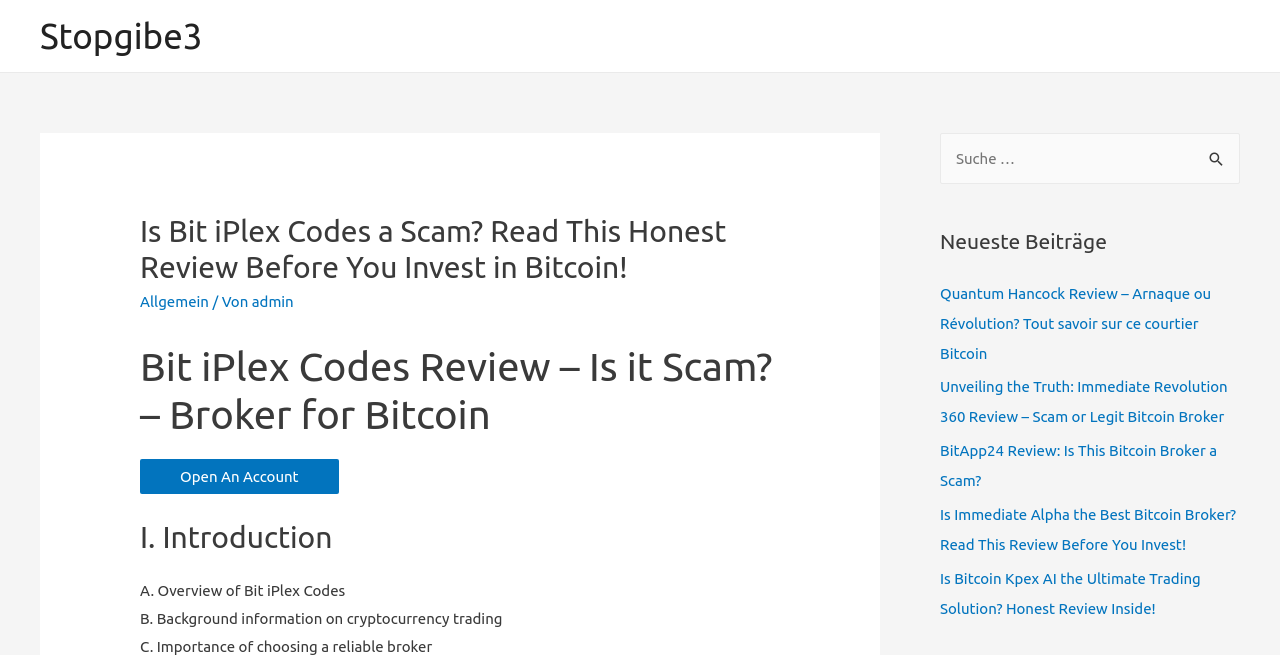Can you pinpoint the bounding box coordinates for the clickable element required for this instruction: "Read the 'Bit iPlex Codes Review'"? The coordinates should be four float numbers between 0 and 1, i.e., [left, top, right, bottom].

[0.109, 0.523, 0.609, 0.67]